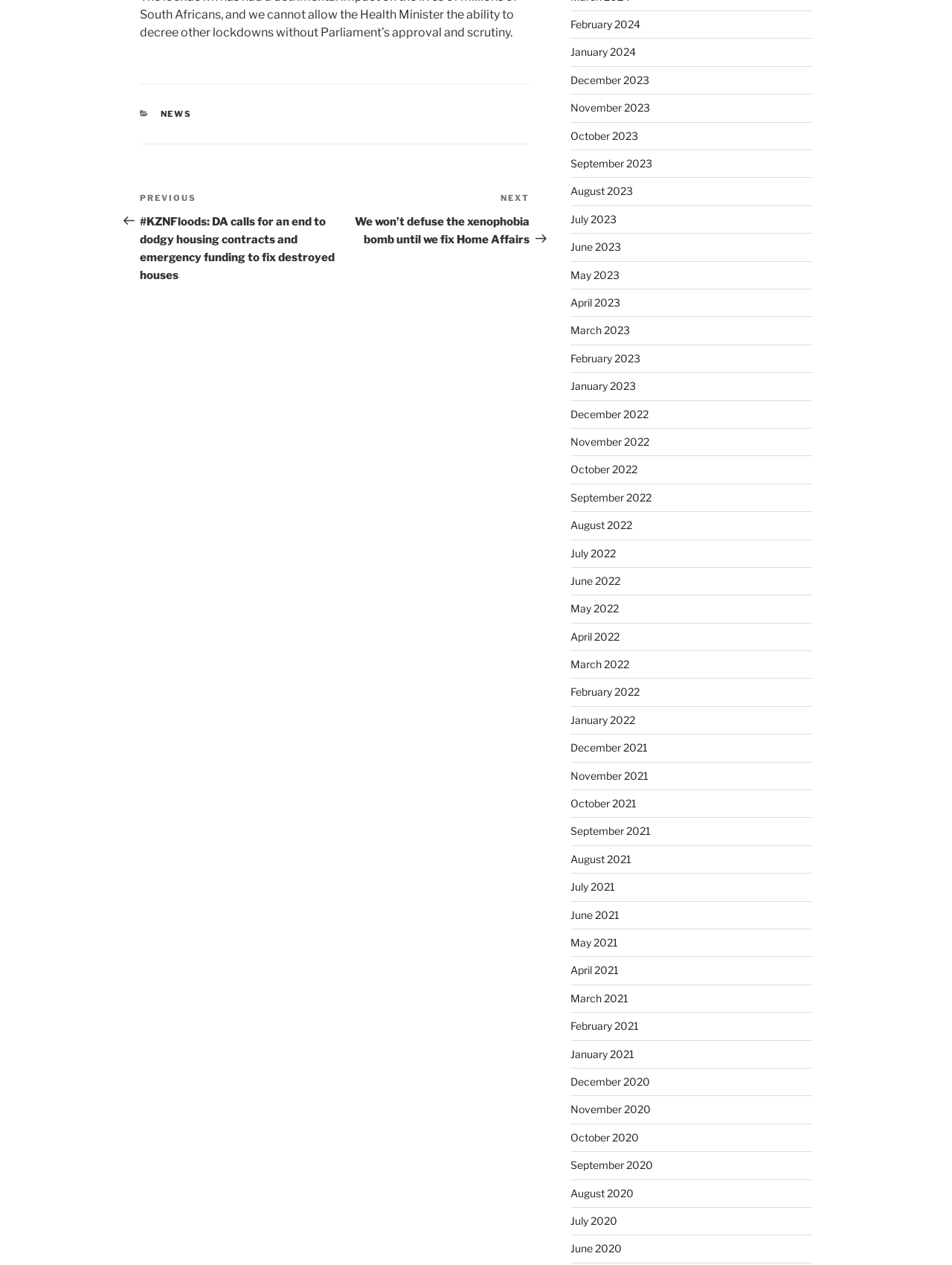What is the title of the navigation section?
Please give a well-detailed answer to the question.

I found the title of the navigation section by looking at the navigation element with the ID 142, which has a heading element with the content 'Post navigation'.